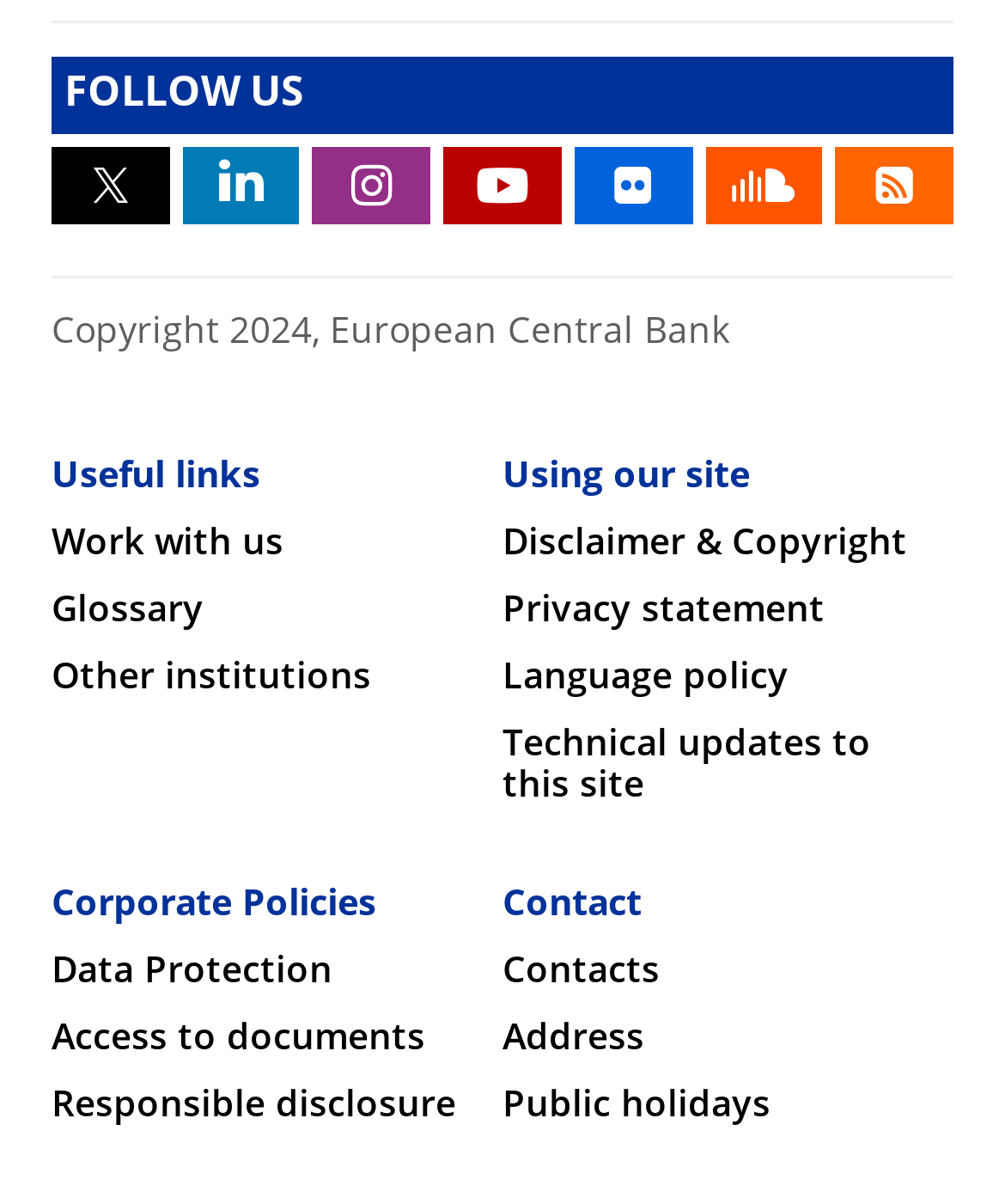Identify the bounding box coordinates for the element you need to click to achieve the following task: "Read disclaimer and copyright". Provide the bounding box coordinates as four float numbers between 0 and 1, in the form [left, top, right, bottom].

[0.5, 0.437, 0.903, 0.467]